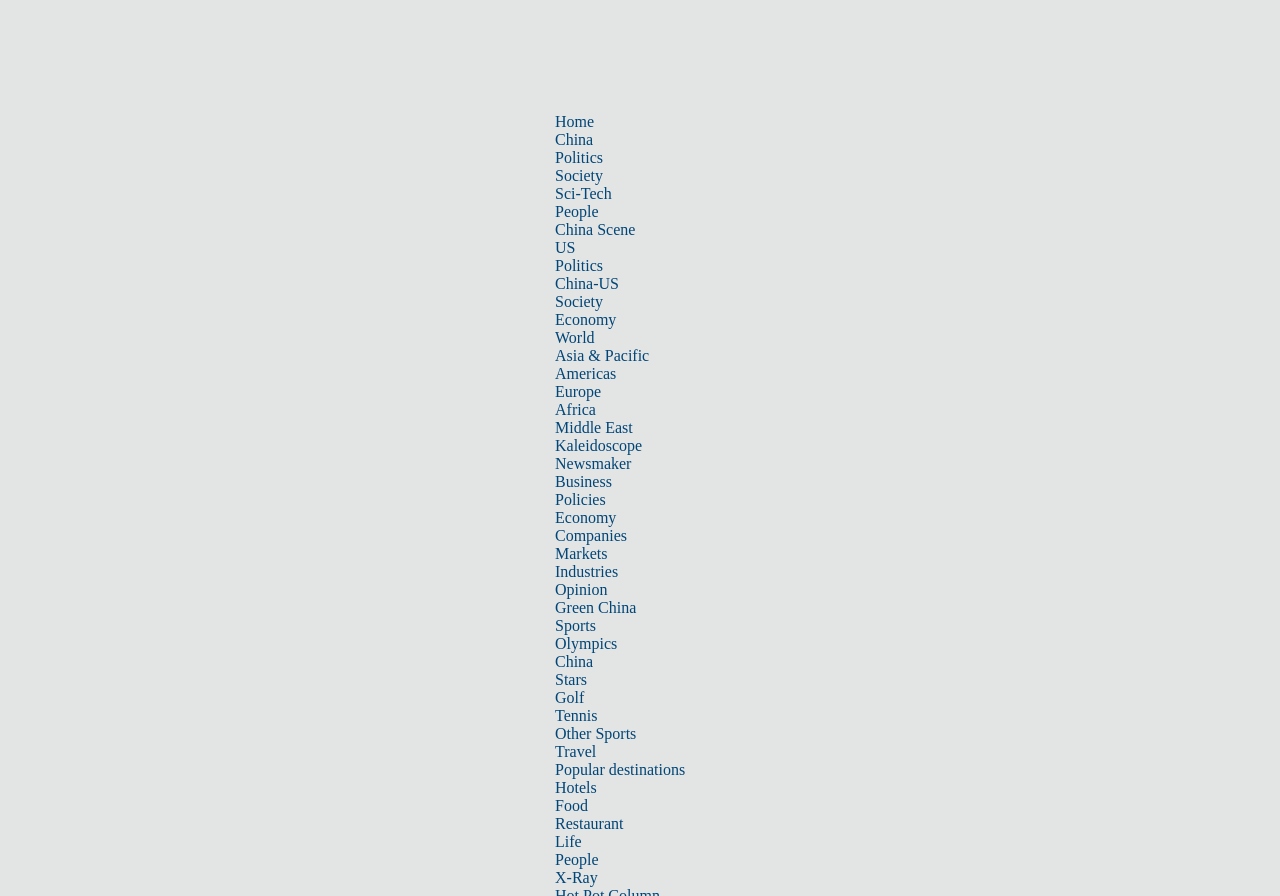Answer the question in a single word or phrase:
What type of content is available under the 'Life' category?

People